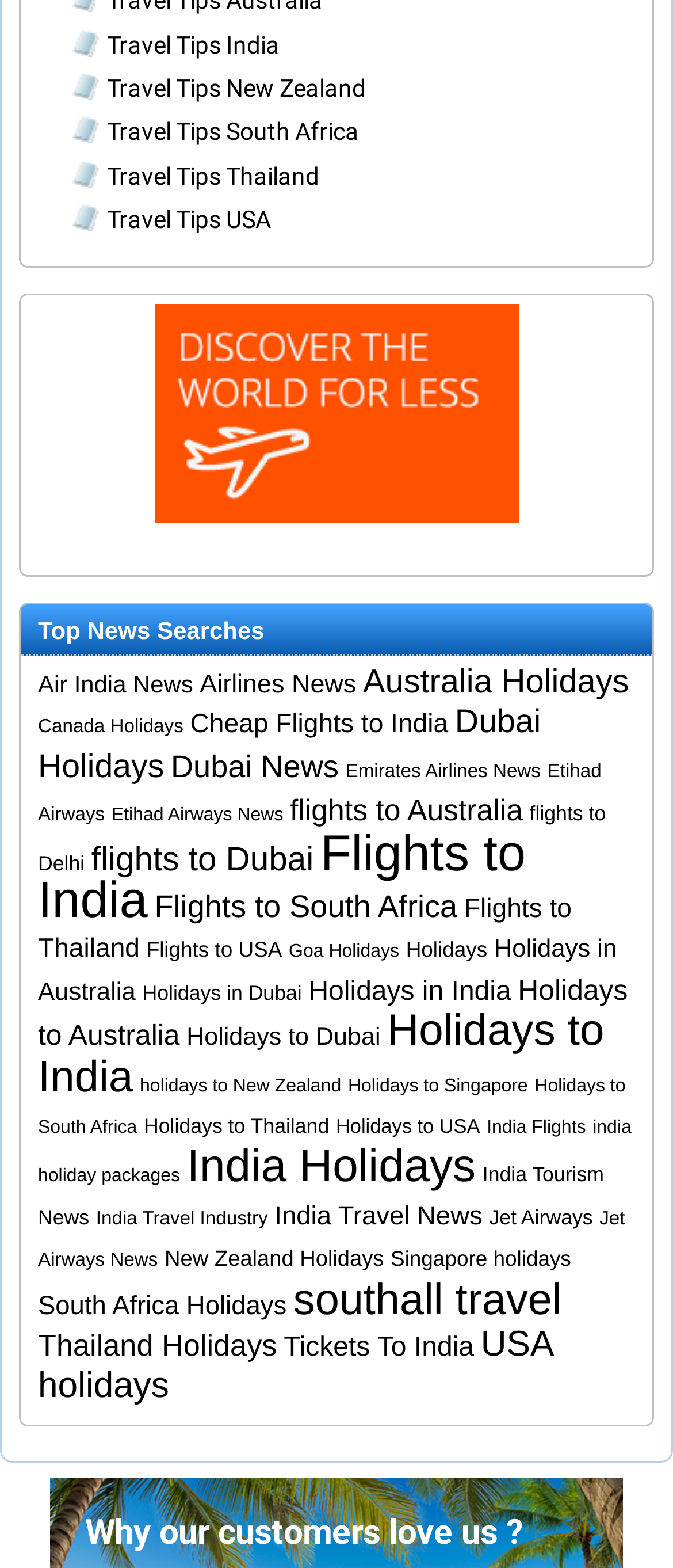Show me the bounding box coordinates of the clickable region to achieve the task as per the instruction: "Click on Travel Tips India".

[0.159, 0.019, 0.415, 0.037]